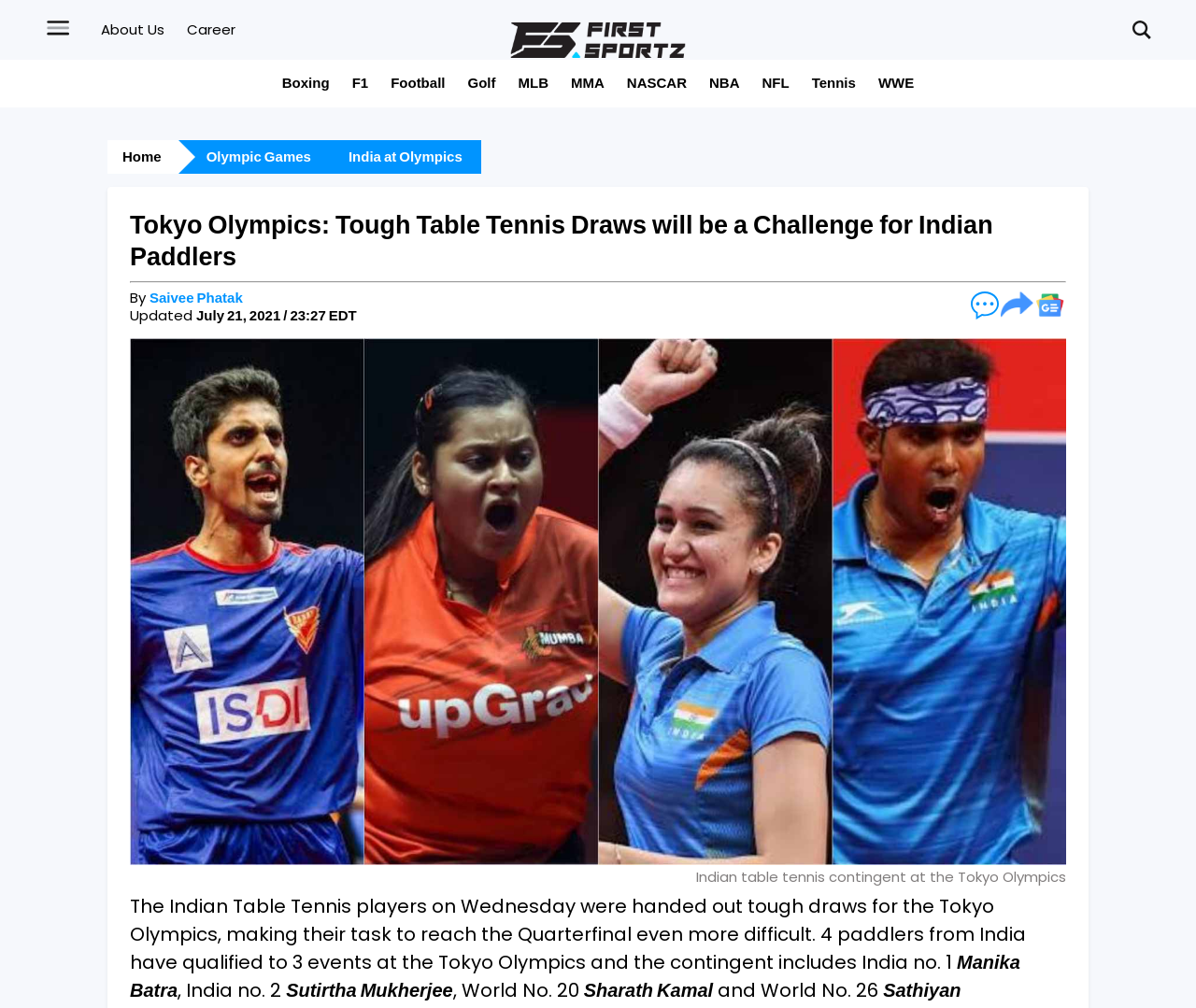Locate the bounding box coordinates of the area to click to fulfill this instruction: "Follow on Google News". The bounding box should be presented as four float numbers between 0 and 1, in the order [left, top, right, bottom].

[0.864, 0.288, 0.891, 0.317]